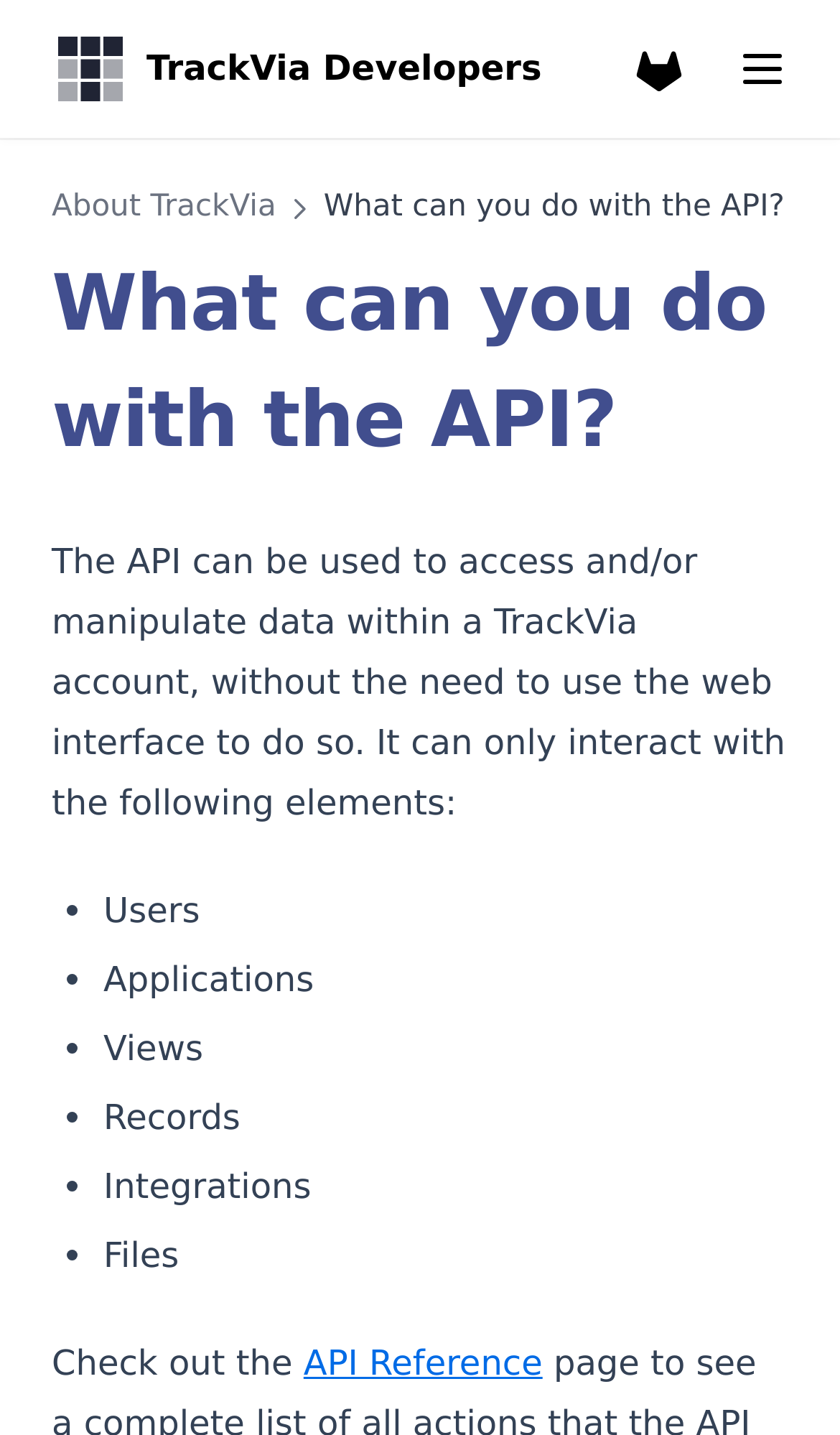What is the purpose of the API Reference?
Could you give a comprehensive explanation in response to this question?

The webpage suggests checking out the API Reference, implying that it provides more information about the API and its capabilities.